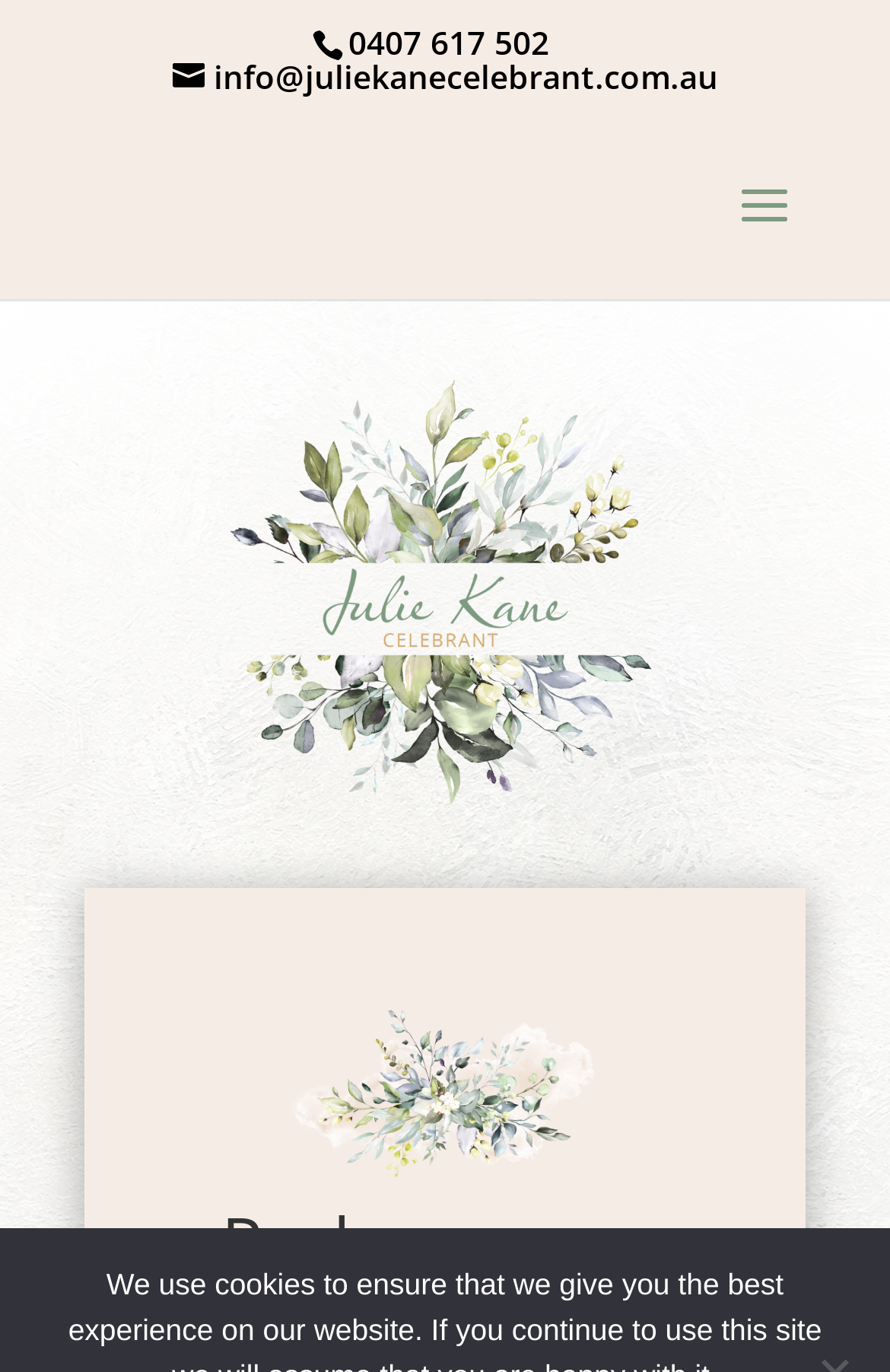Extract the main heading text from the webpage.

Packages now available